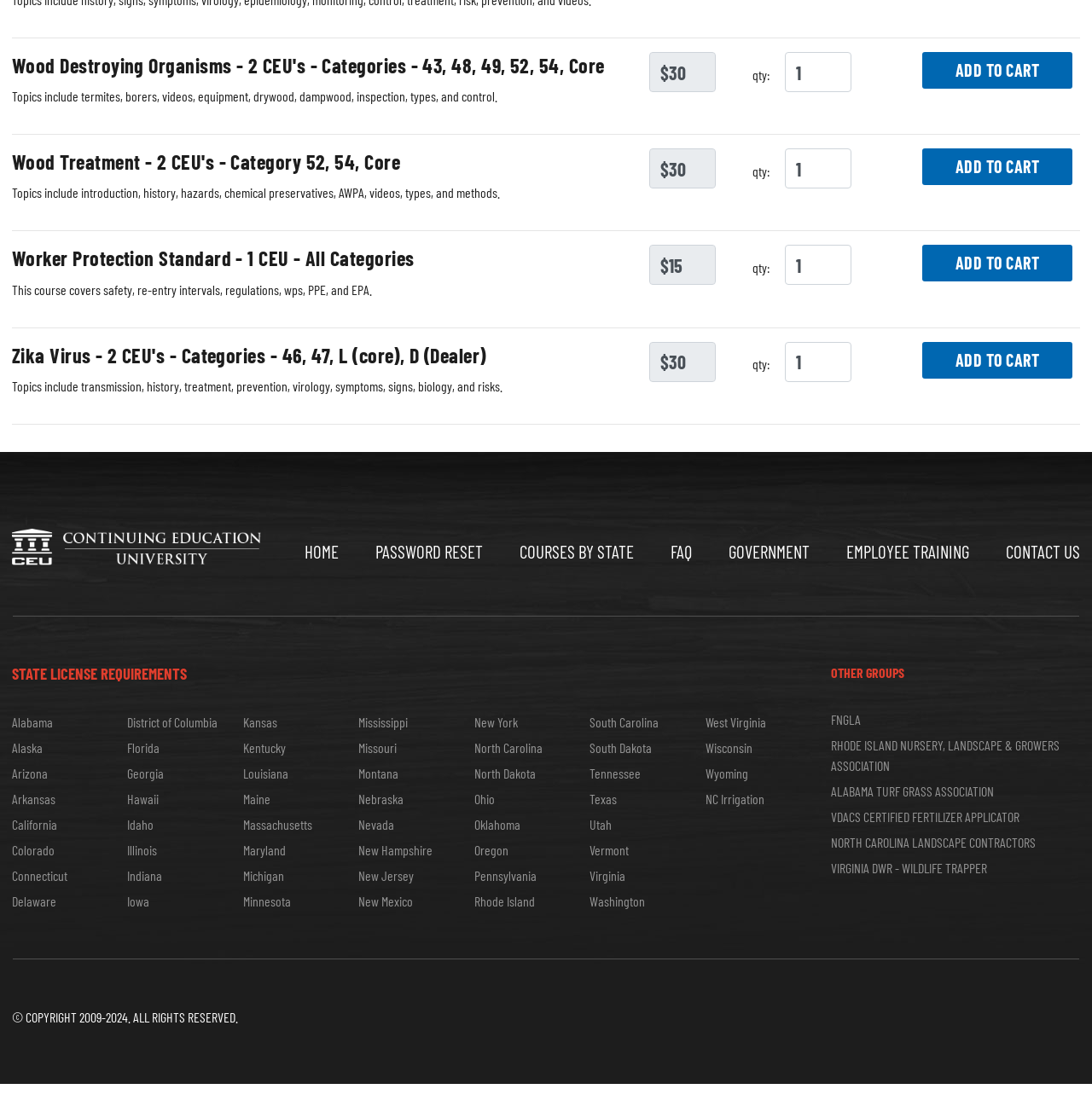Determine the bounding box coordinates of the clickable element to achieve the following action: 'Explore Little Elm Beach'. Provide the coordinates as four float values between 0 and 1, formatted as [left, top, right, bottom].

None